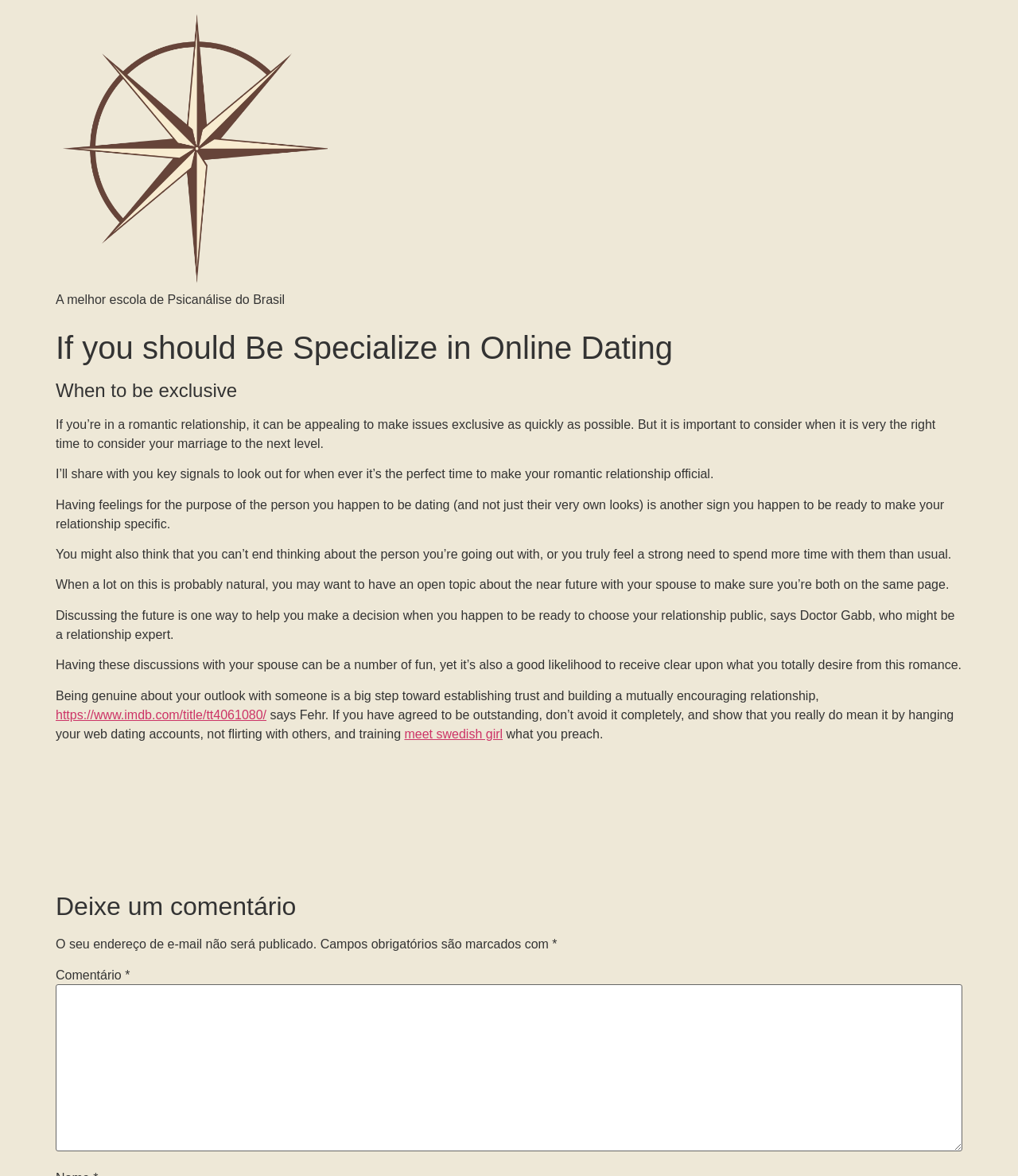Describe the webpage meticulously, covering all significant aspects.

This webpage appears to be an article about online dating, specifically discussing when to make a relationship exclusive. At the top of the page, there is a logo and a link to "Sociedade Nacional de Estudos e Saberes Psicanalíticos" on the left side, accompanied by a short description "A melhor escolha de Psicanálise do Brasil" (The best school of Psychoanalysis in Brazil).

Below the logo, there is a main heading "If you should Be Specialize in Online Dating" followed by a subheading "When to be exclusive". The article then proceeds to discuss the importance of considering when to make a relationship exclusive, with several paragraphs of text explaining the key signals to look out for when deciding to take the relationship to the next level.

The text is divided into several sections, with each section discussing a different aspect of making a relationship exclusive, such as having feelings for the person, being ready to spend more time with them, and having open discussions about the future with one's partner.

There are also several links and images scattered throughout the article, including a link to a YouTube video and an image from IMDb. Additionally, there is a section at the bottom of the page where users can leave a comment, with a text box and a note indicating that the email address will not be published.

Overall, the webpage appears to be a informative article about online dating, with a focus on providing advice and guidance on when to make a relationship exclusive.